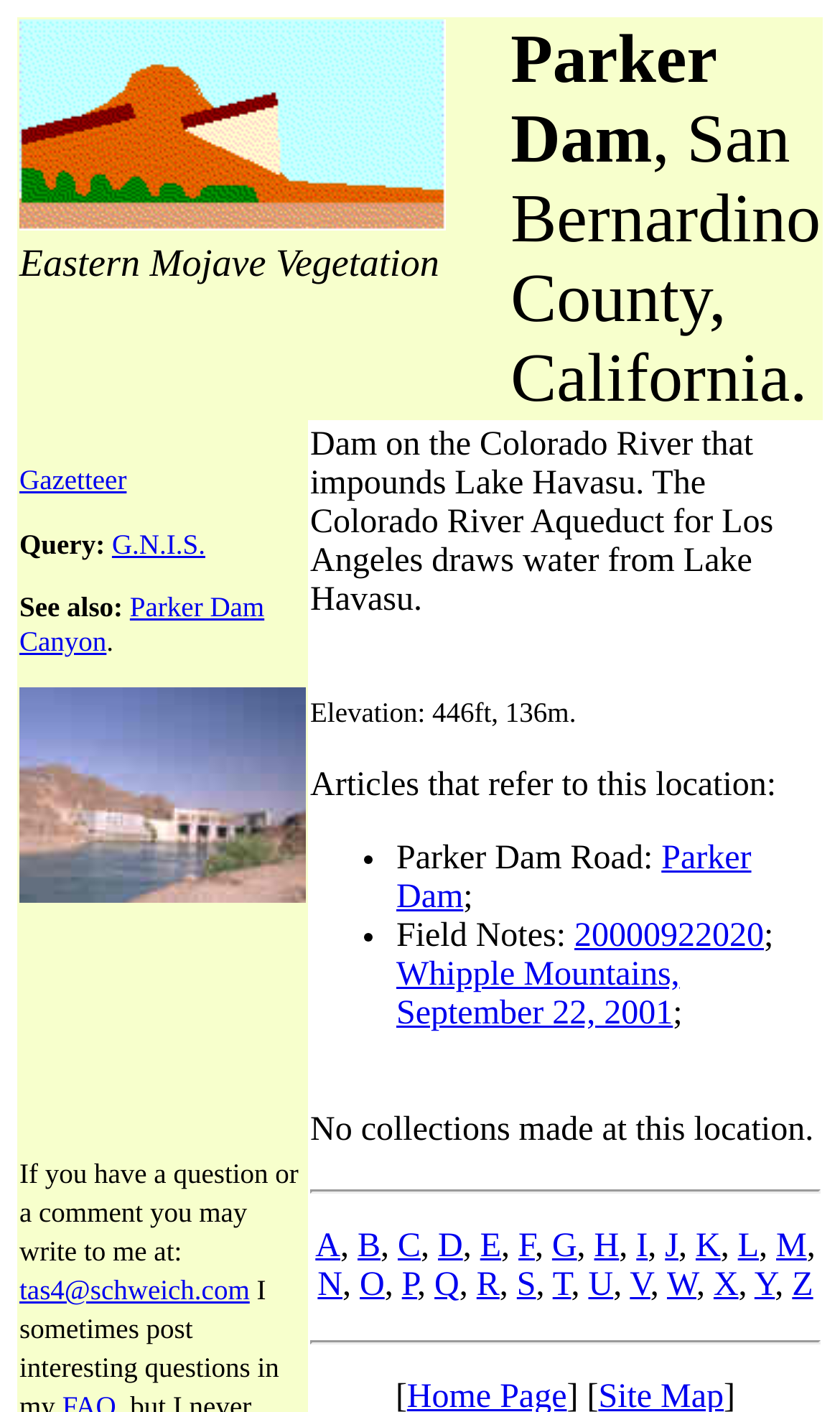Using details from the image, please answer the following question comprehensively:
How many links are there in the last row of the table?

The answer can be found by counting the number of links in the last row of the table, which includes links to letters of the alphabet from A to Z, as well as a few other links.